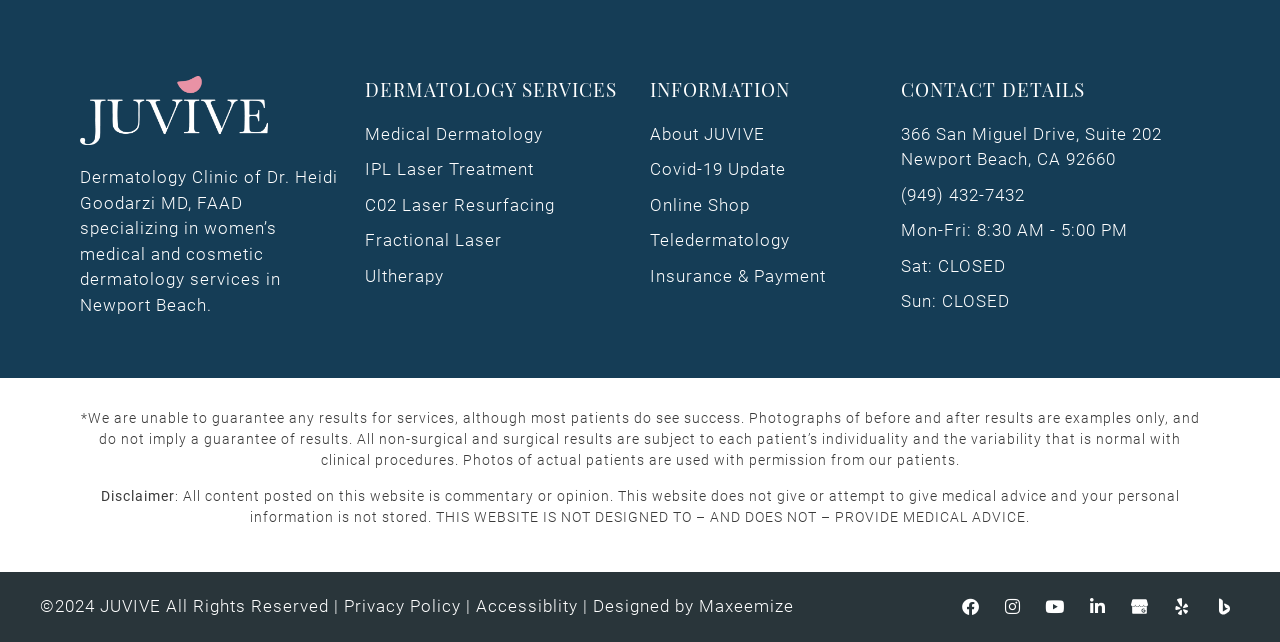Provide a short answer using a single word or phrase for the following question: 
Who designed the website?

Maxeemize